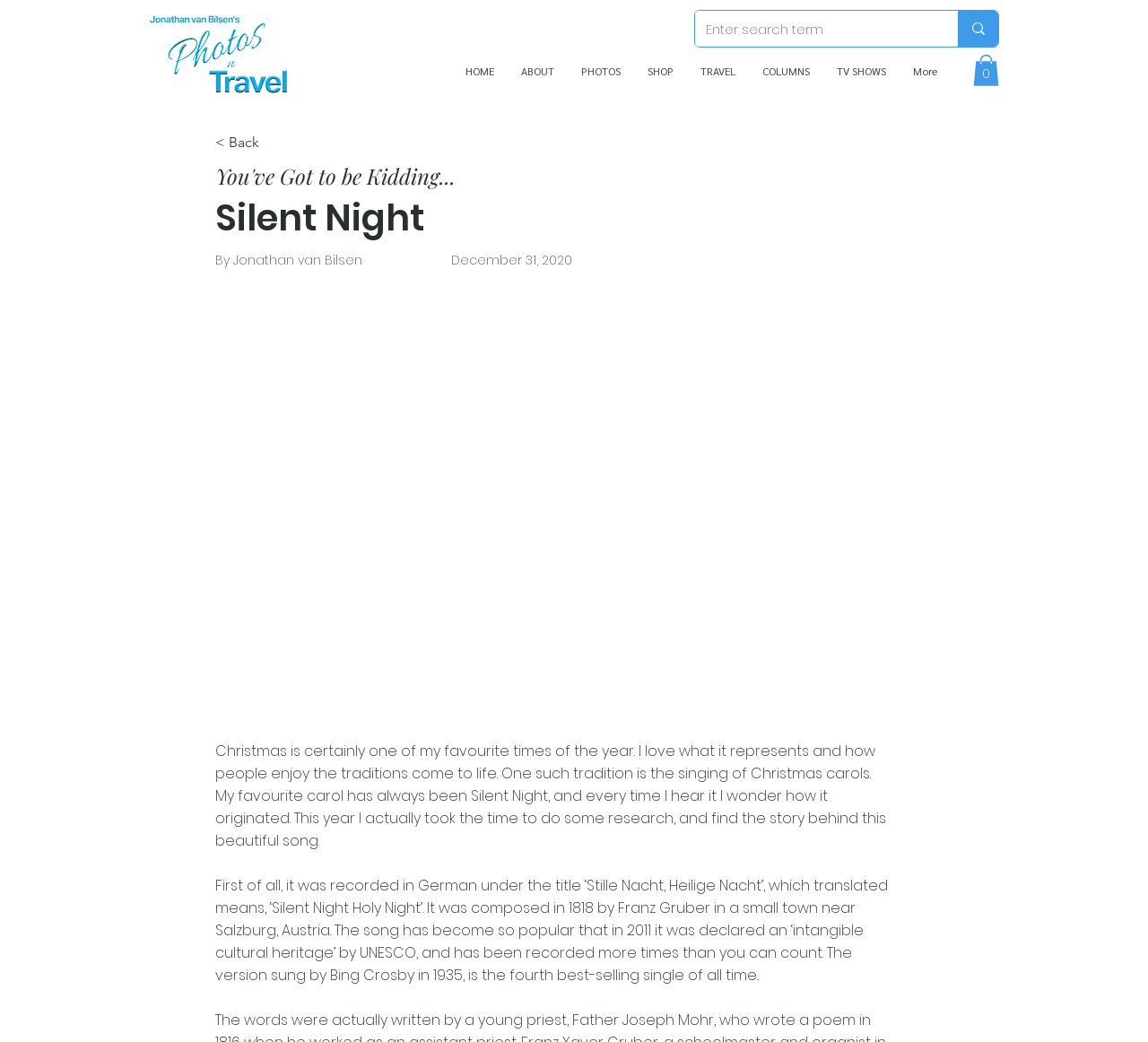Please specify the bounding box coordinates of the area that should be clicked to accomplish the following instruction: "Read the column 'You've Got to be Kidding...' ". The coordinates should consist of four float numbers between 0 and 1, i.e., [left, top, right, bottom].

[0.188, 0.155, 0.539, 0.184]